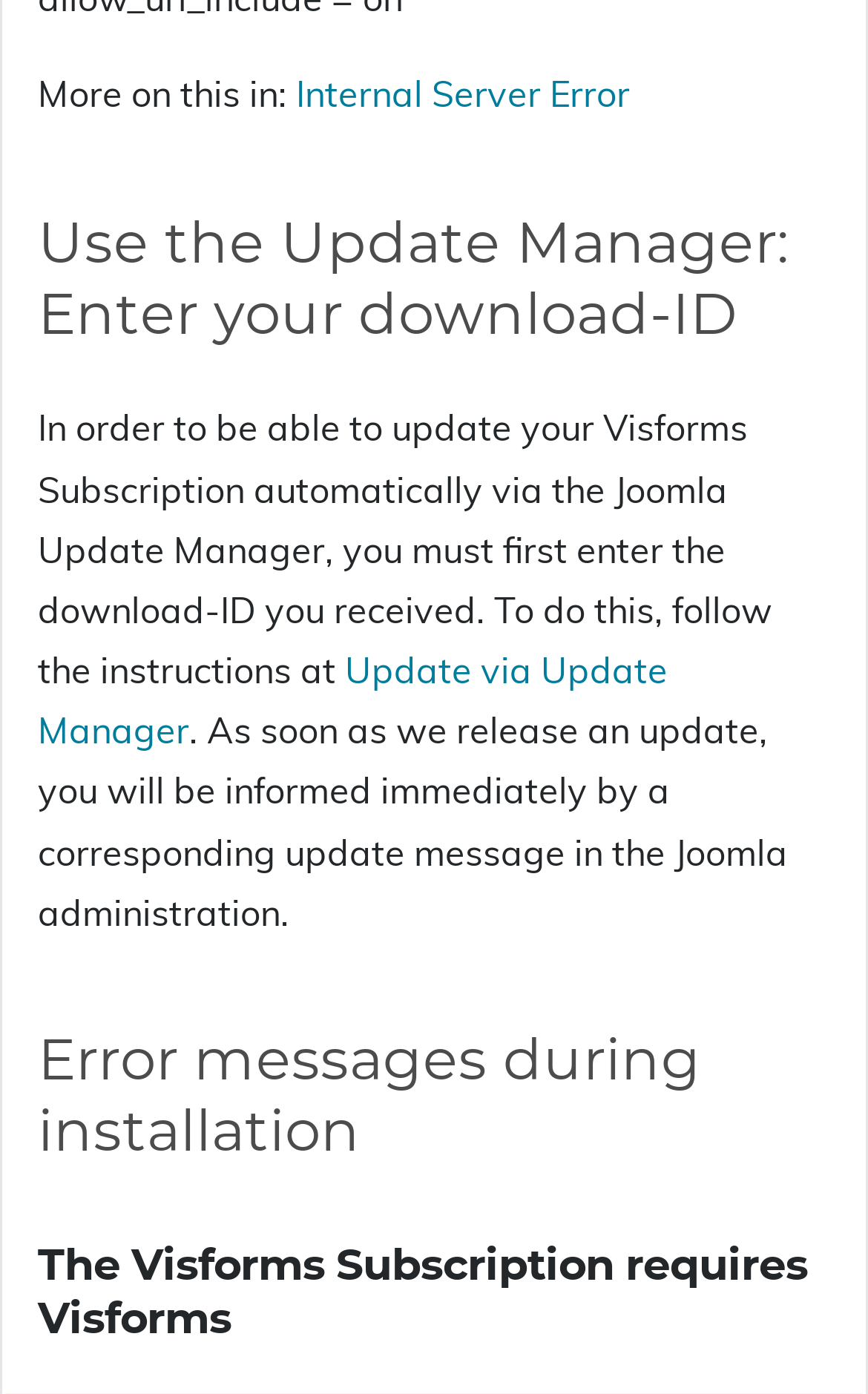Answer the following query concisely with a single word or phrase:
How many headings are present on the webpage?

3